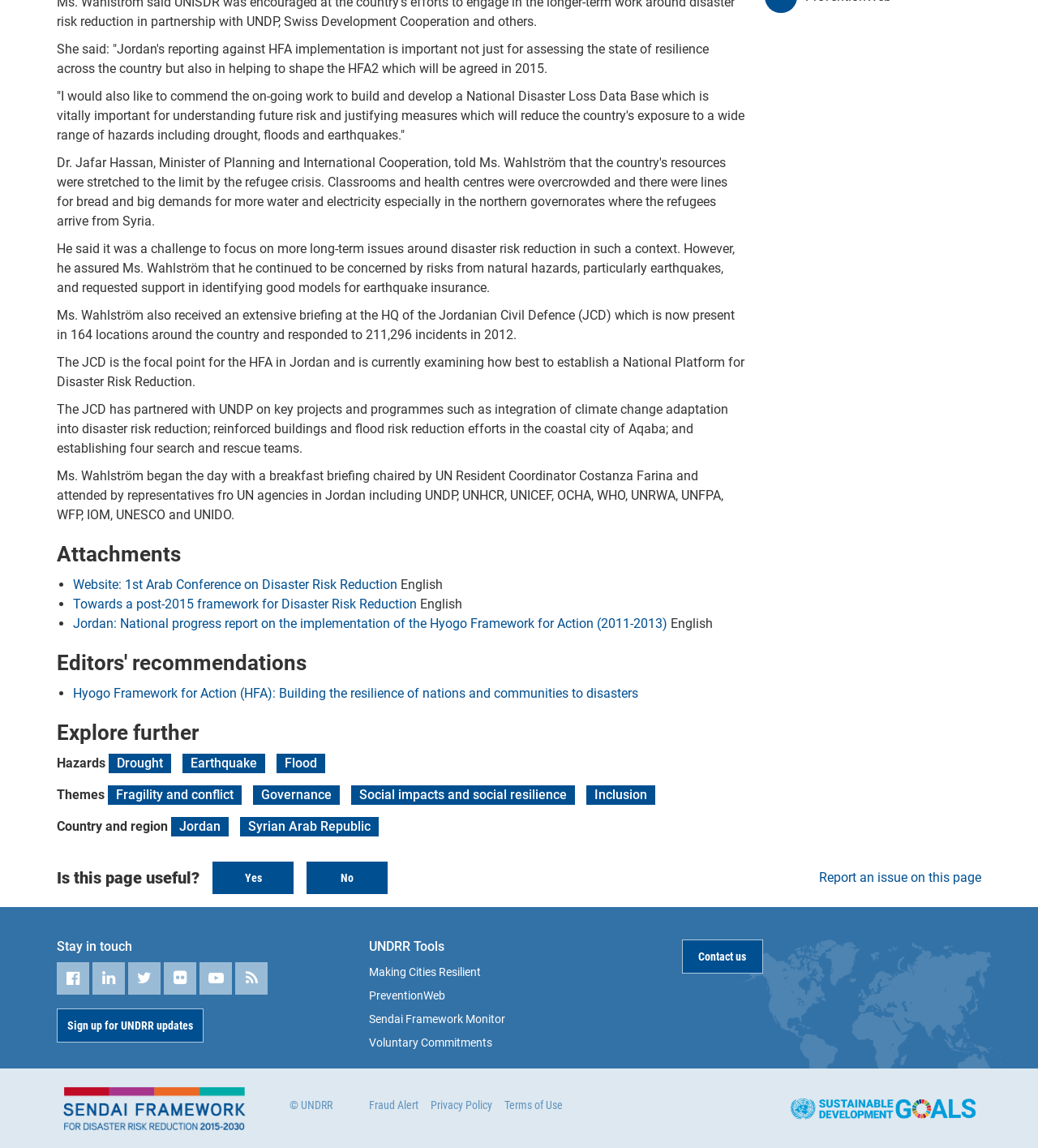Please locate the bounding box coordinates of the element that should be clicked to complete the given instruction: "View 'kimteny 12 Pack Kitchen Cloth Dish Towels, Premium Dishcloths, Super Absorbent Coral Velvet Dishtowels, Nonstick Oil Washable Fast Drying (Green-Grey)'".

None